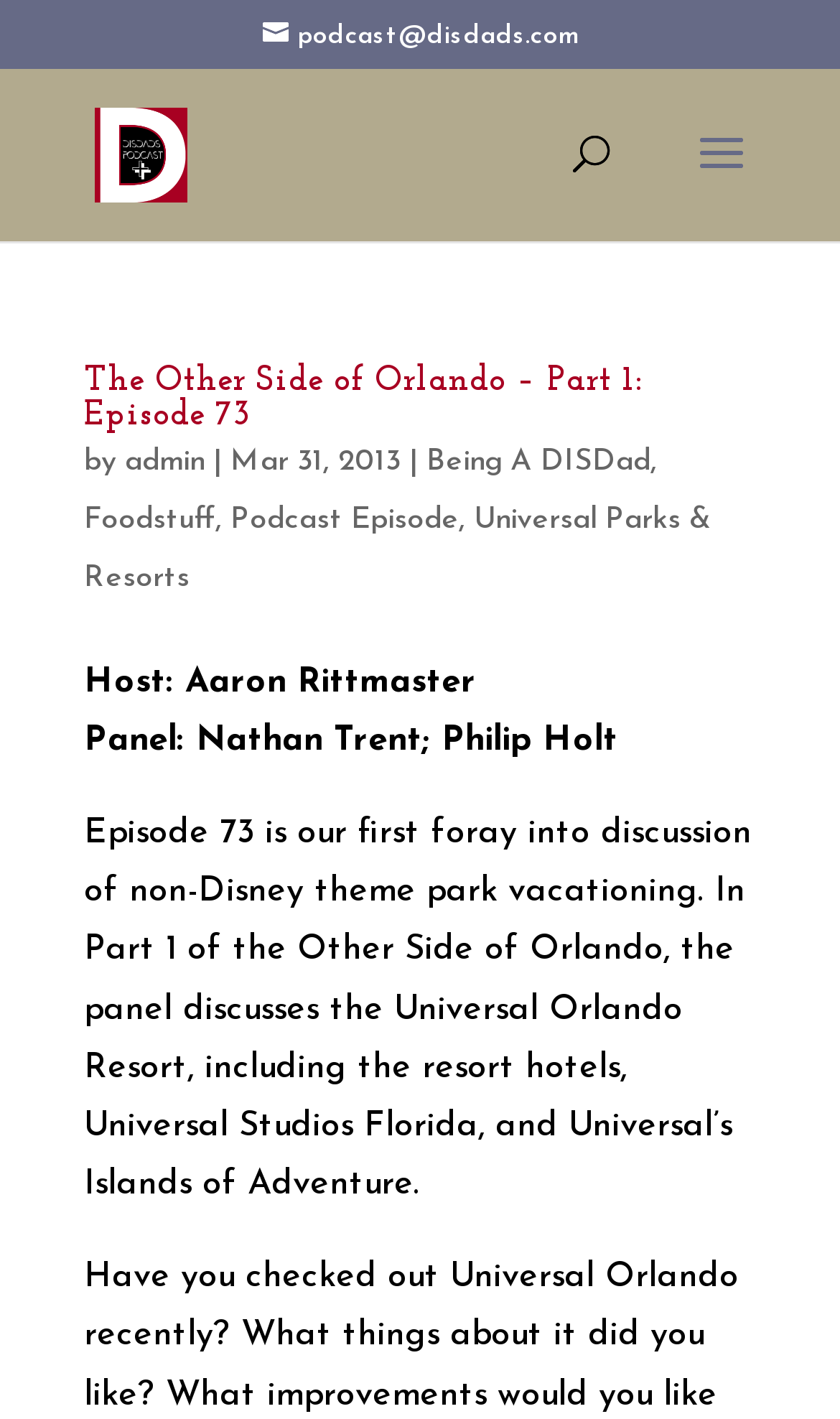Answer the following inquiry with a single word or phrase:
Who is the host of Episode 73?

Aaron Rittmaster